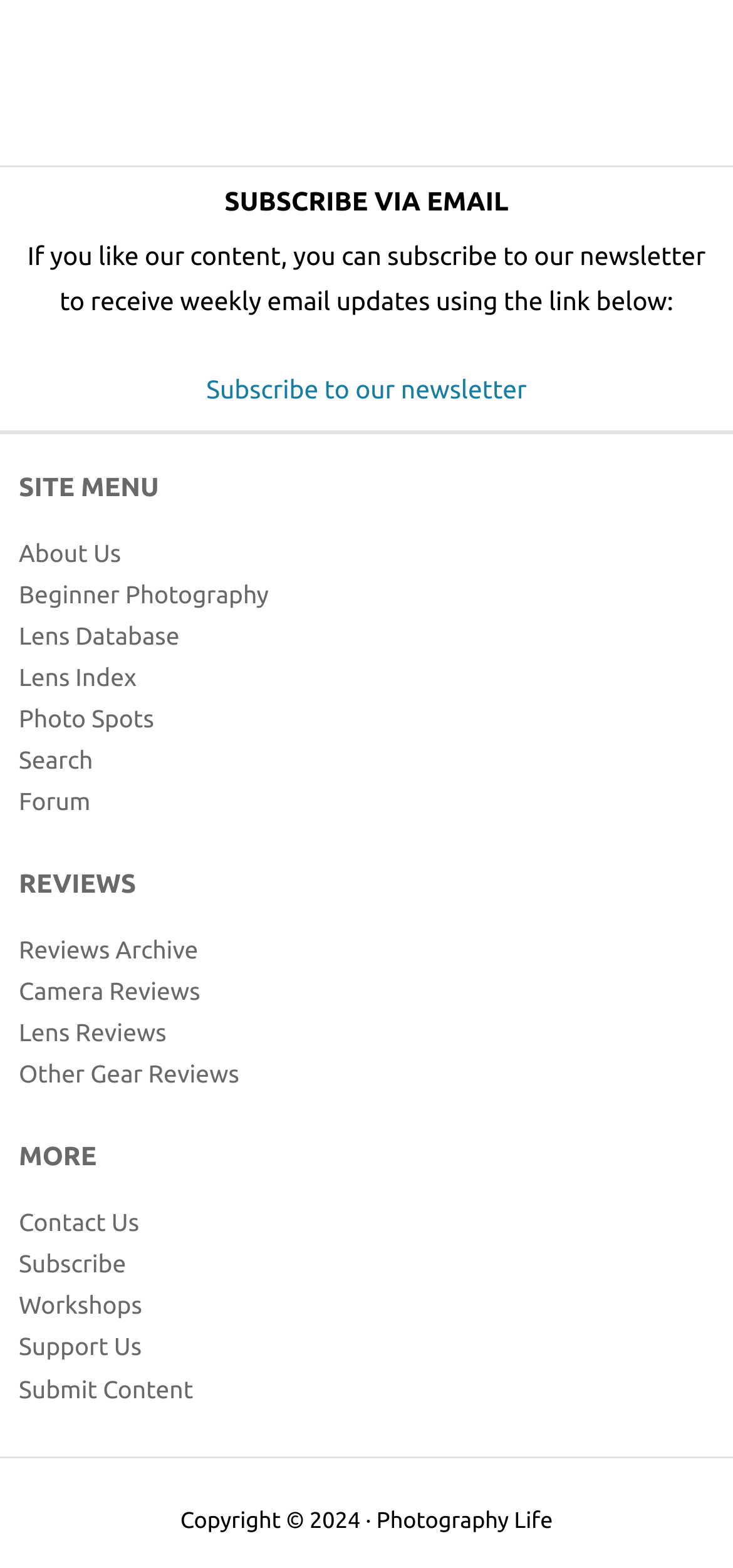Respond with a single word or phrase to the following question: How many categories are listed under 'SITE MENU'?

7